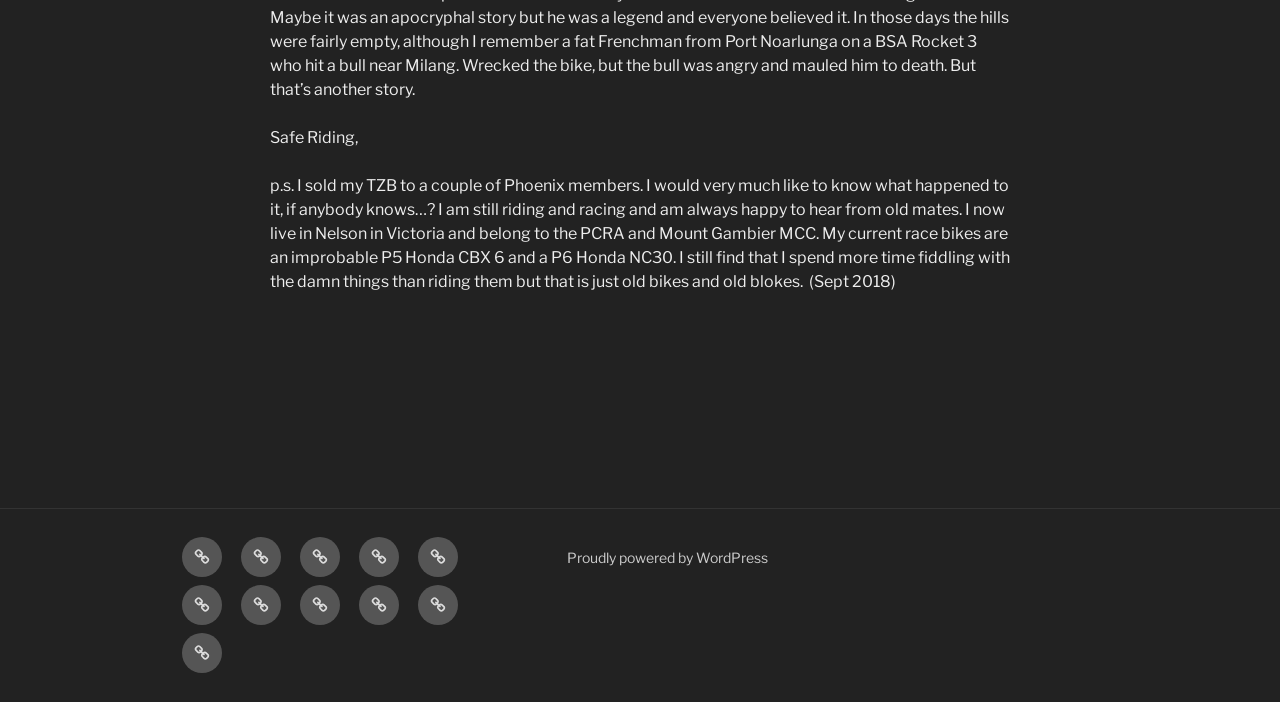What is the author's current location?
Please answer the question with as much detail as possible using the screenshot.

The author mentions in the text 'I now live in Nelson in Victoria and belong to the PCRA and Mount Gambier MCC.' which indicates that the author's current location is Nelson in Victoria.